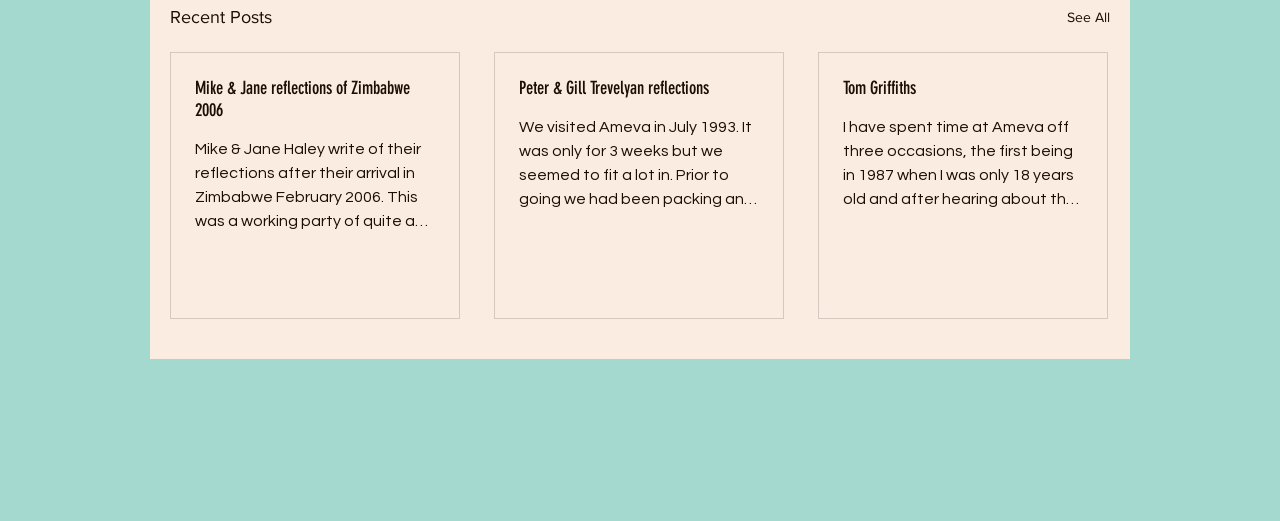Locate the bounding box coordinates of the clickable element to fulfill the following instruction: "view recent posts". Provide the coordinates as four float numbers between 0 and 1 in the format [left, top, right, bottom].

[0.133, 0.006, 0.212, 0.061]